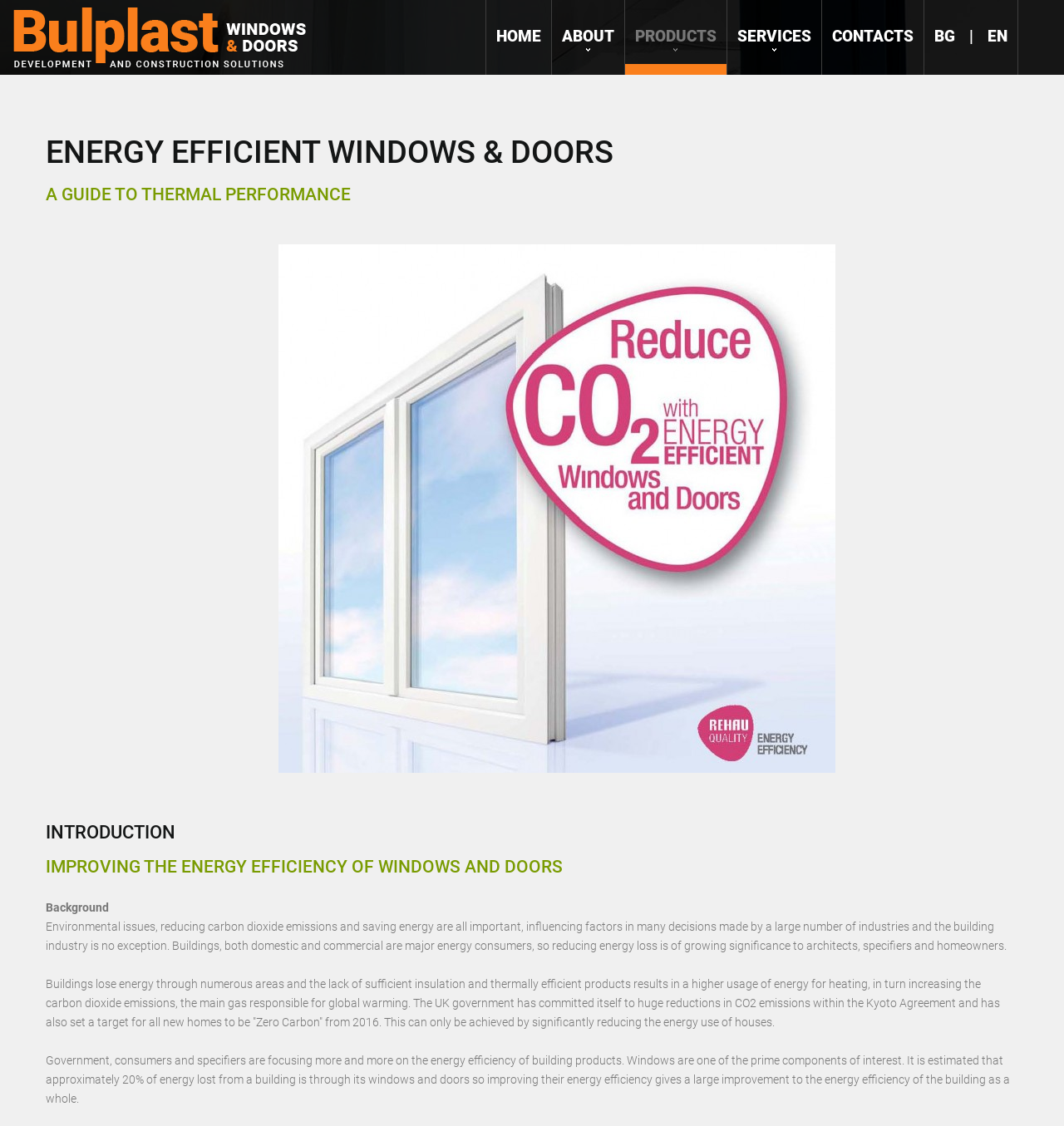Determine the bounding box coordinates of the element that should be clicked to execute the following command: "Click on ABOUT".

[0.519, 0.0, 0.587, 0.066]